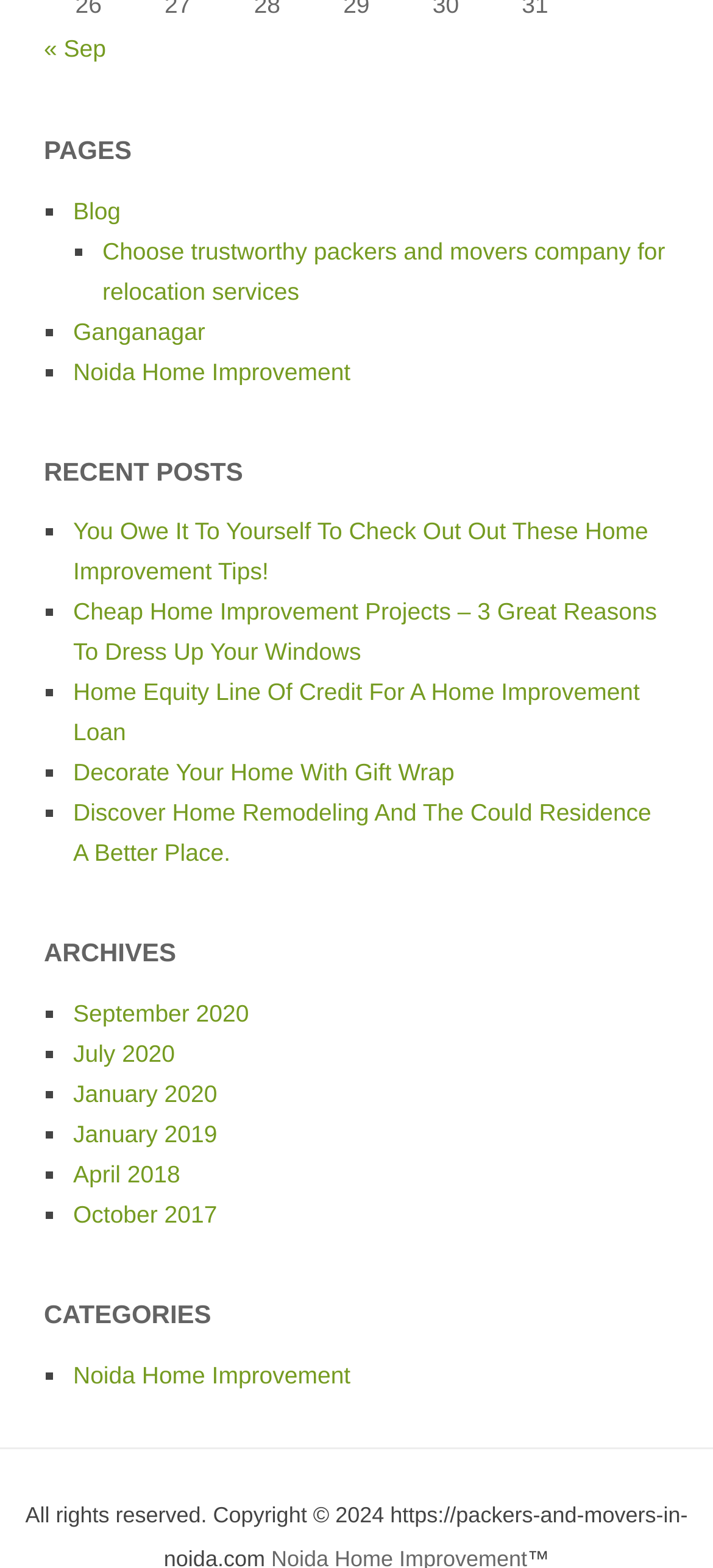What is the earliest archive listed on the webpage?
Give a single word or phrase as your answer by examining the image.

October 2017